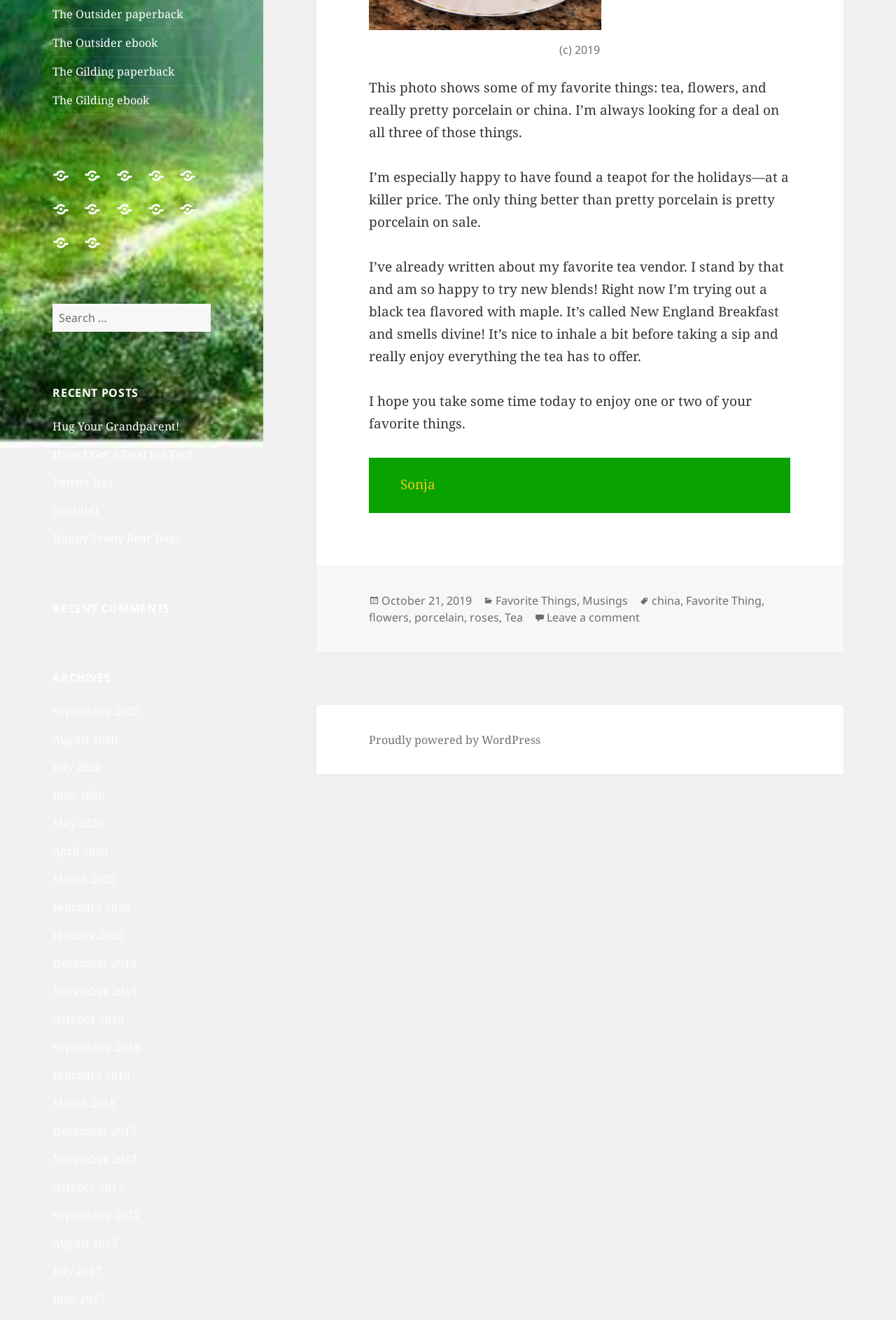Based on the element description Happy Teddy Bear Day!, identify the bounding box coordinates for the UI element. The coordinates should be in the format (top-left x, top-left y, bottom-right x, bottom-right y) and within the 0 to 1 range.

[0.059, 0.402, 0.2, 0.414]